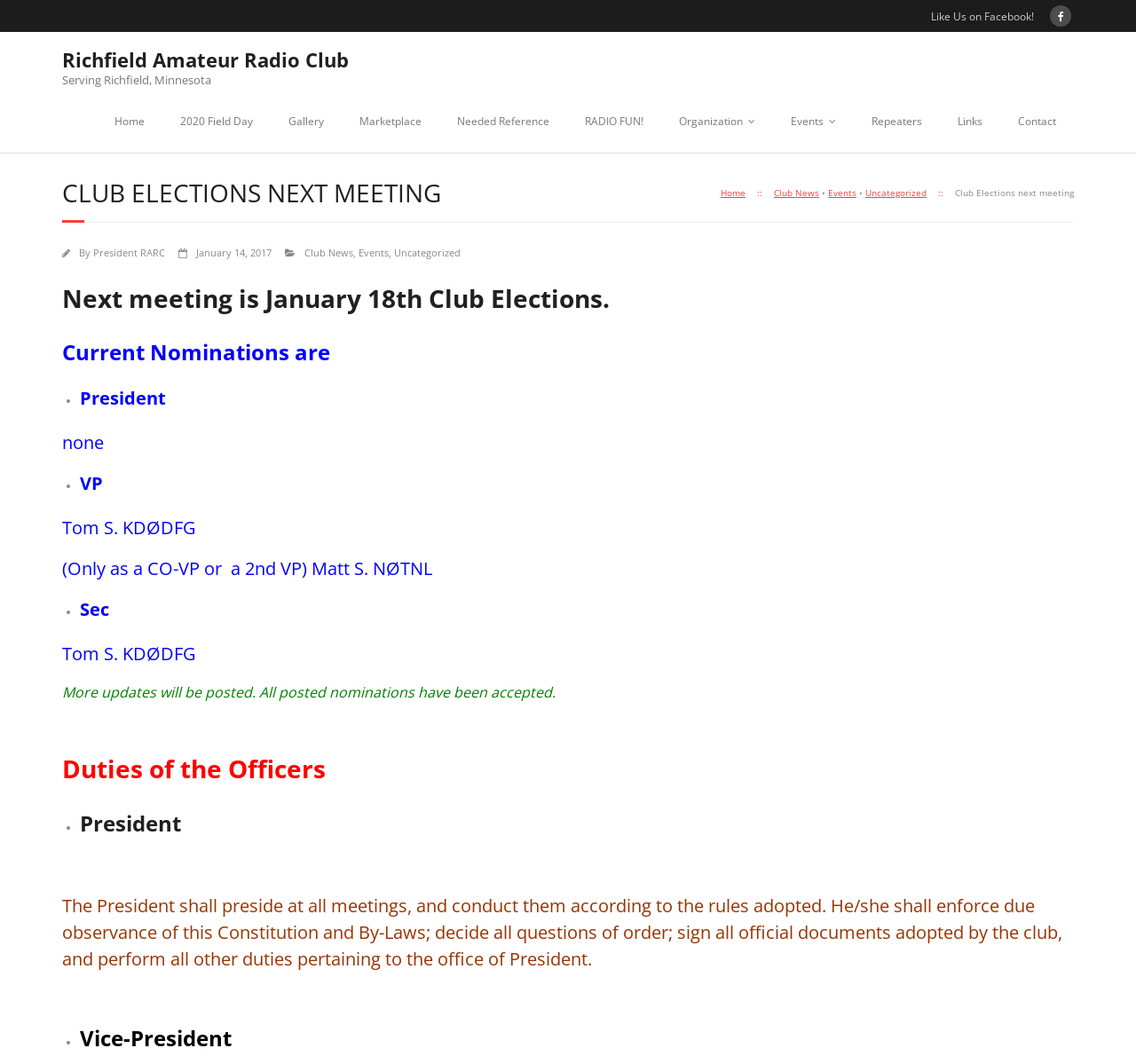What is the role of the President?
Look at the image and provide a detailed response to the question.

The duties of the President are listed under the heading 'Duties of the Officers', which states that the President shall preside at all meetings, and conduct them according to the rules adopted.